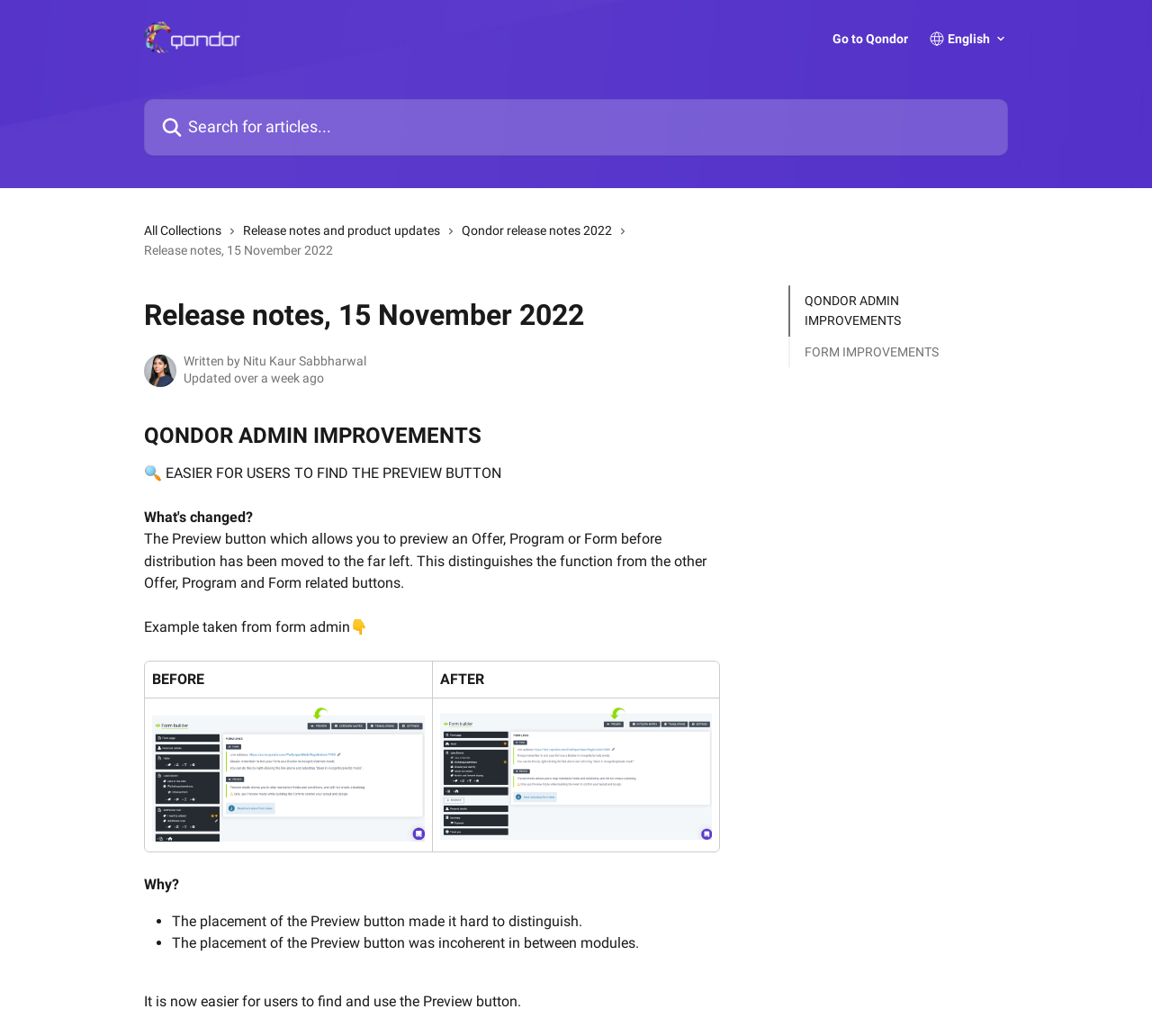Write a detailed summary of the webpage.

The webpage is a release notes page from Qondor Help Center, dated November 15, 2022. At the top, there is a header section with a logo and a search bar. The logo is an image with the text "Qondor Help Center" and is positioned at the top left corner of the page. The search bar is a text box with a placeholder text "Search for articles..." and is located below the logo. There are also several links and images in the header section, including a link to "Go to Qondor" and a combobox with an icon.

Below the header section, there are several links to different categories, including "QONDOR ADMIN IMPROVEMENTS", "FORM IMPROVEMENTS", "All Collections", and "Release notes and product updates". These links are positioned in a horizontal row and are accompanied by small images.

The main content of the page is divided into sections, each with a heading and a description. The first section has a heading "QONDOR ADMIN IMPROVEMENTS" and describes a change to the placement of the Preview button. The description includes a brief summary of the change, followed by a more detailed explanation and an example taken from a form admin. The example is presented in a table with two columns, labeled "BEFORE" and "AFTER".

The page also includes several static text elements, including a section with a heading "Why?" and a list of bullet points explaining the reasons for the change. There are also several images and links throughout the page, including an image of an avatar and links to other related articles.

Overall, the page is well-organized and easy to navigate, with clear headings and concise descriptions of the changes. The use of images and tables helps to break up the text and make the content more engaging.